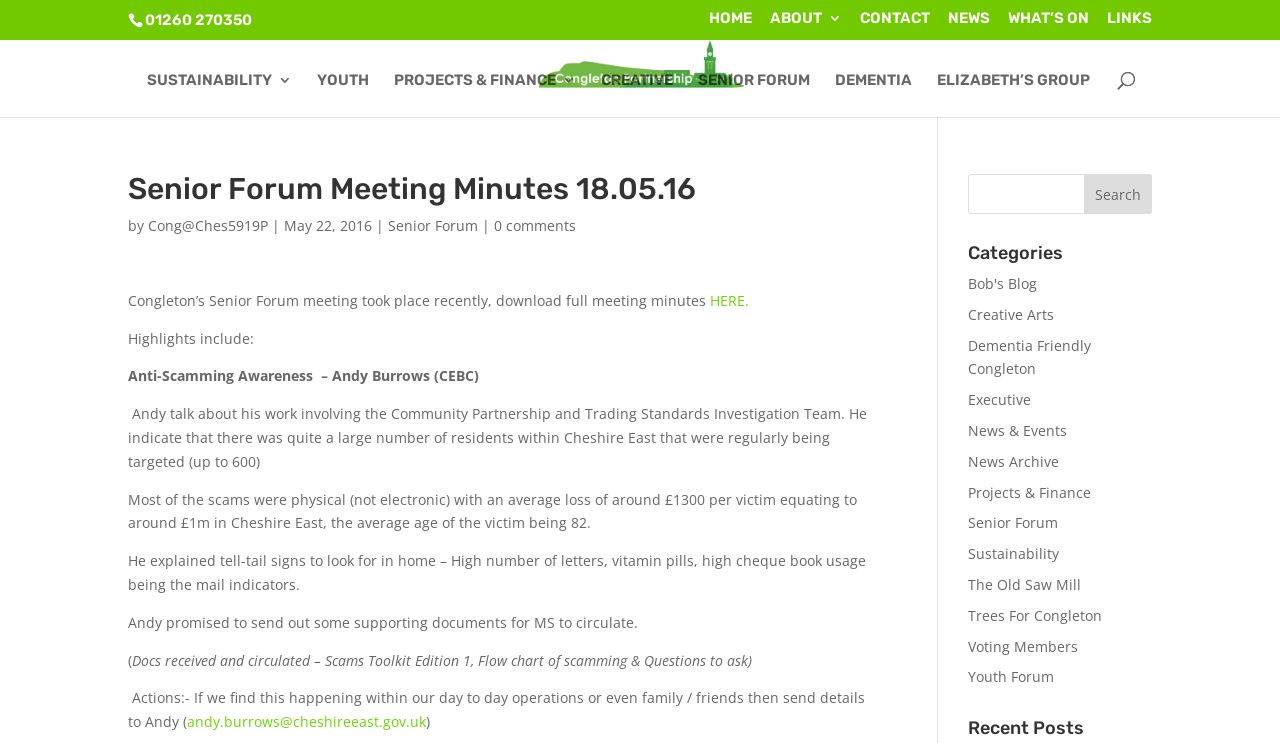Identify the bounding box coordinates of the region that needs to be clicked to carry out this instruction: "Click on the HOME link". Provide these coordinates as four float numbers ranging from 0 to 1, i.e., [left, top, right, bottom].

[0.554, 0.015, 0.588, 0.05]